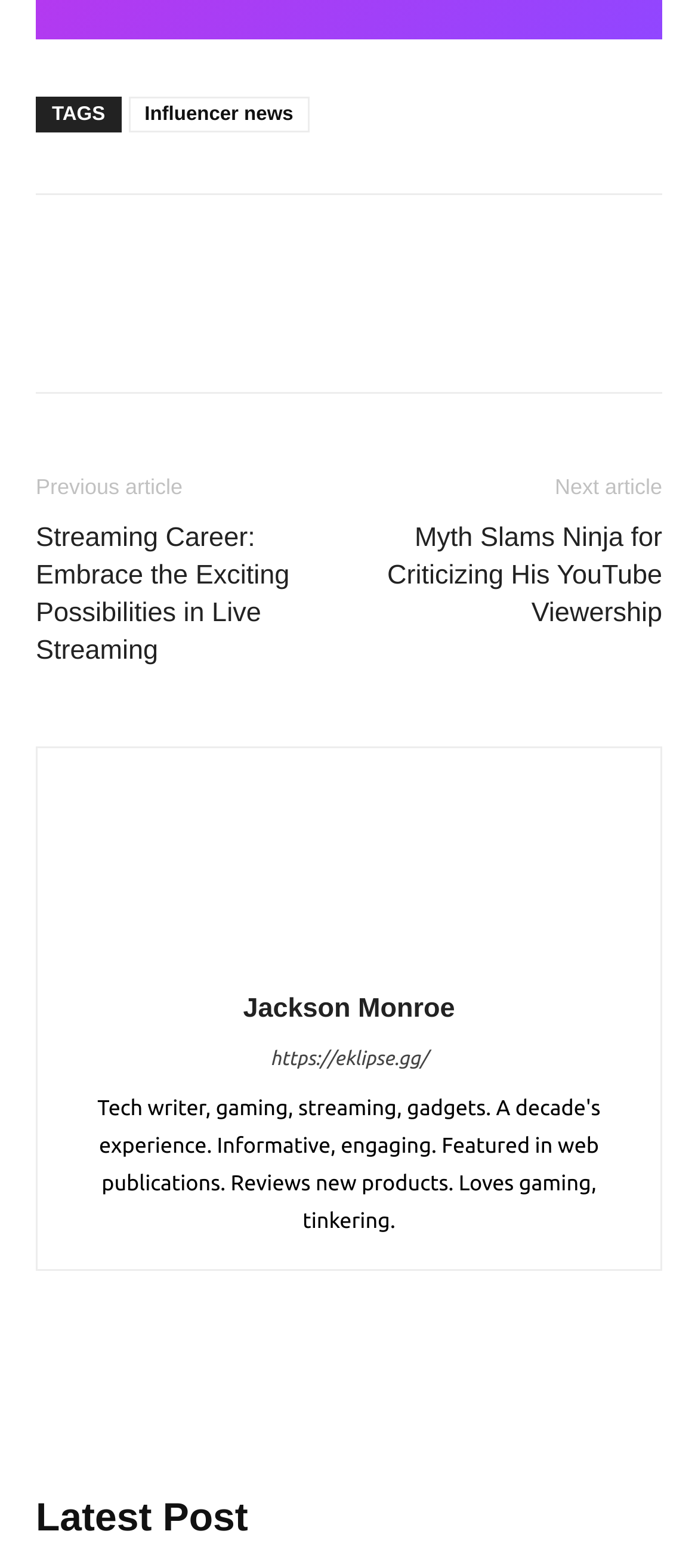What is the direction of the navigation links 'Previous article' and 'Next article'?
Based on the image, respond with a single word or phrase.

Horizontal